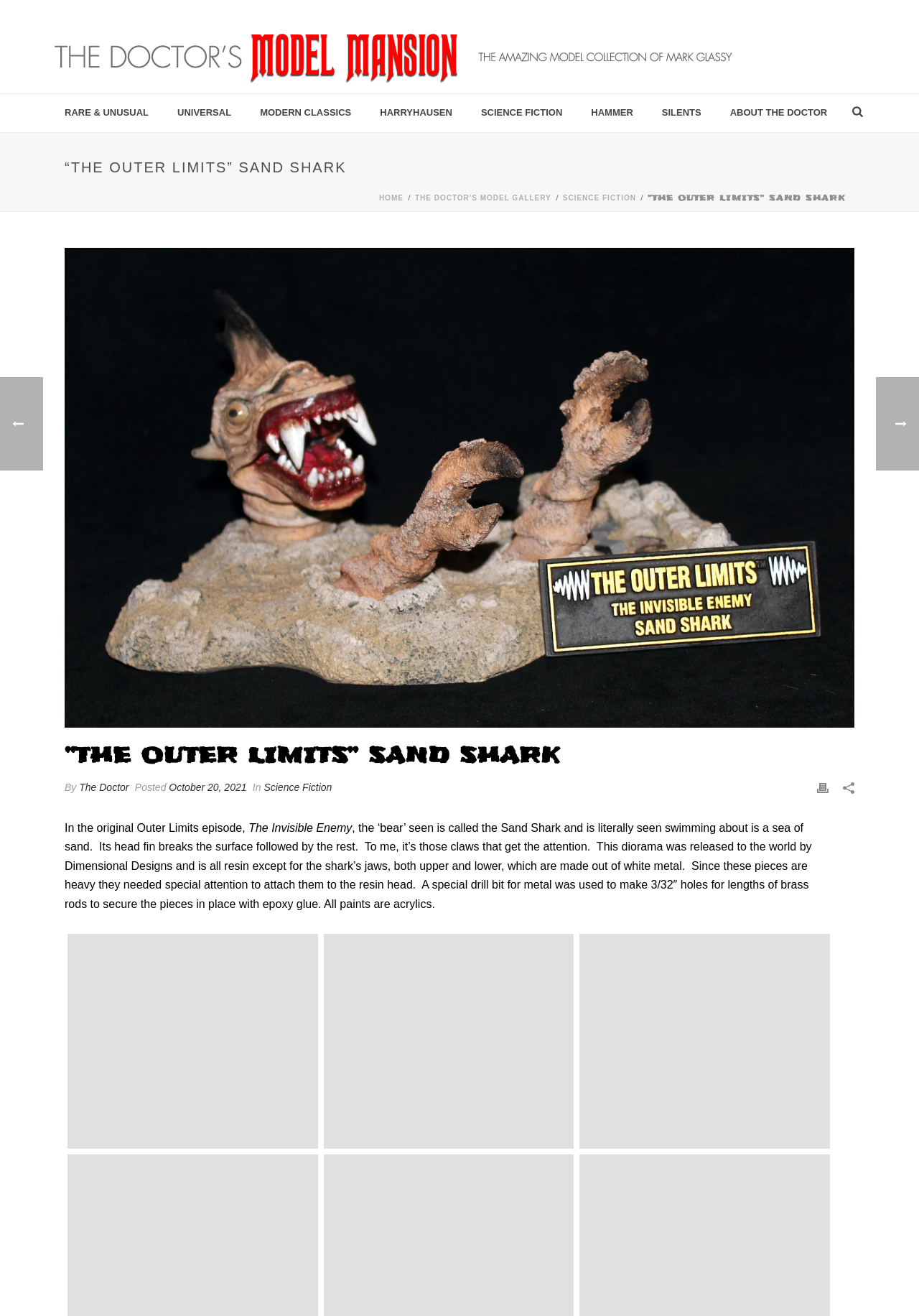Identify and extract the main heading of the webpage.

“THE OUTER LIMITS” SAND SHARK